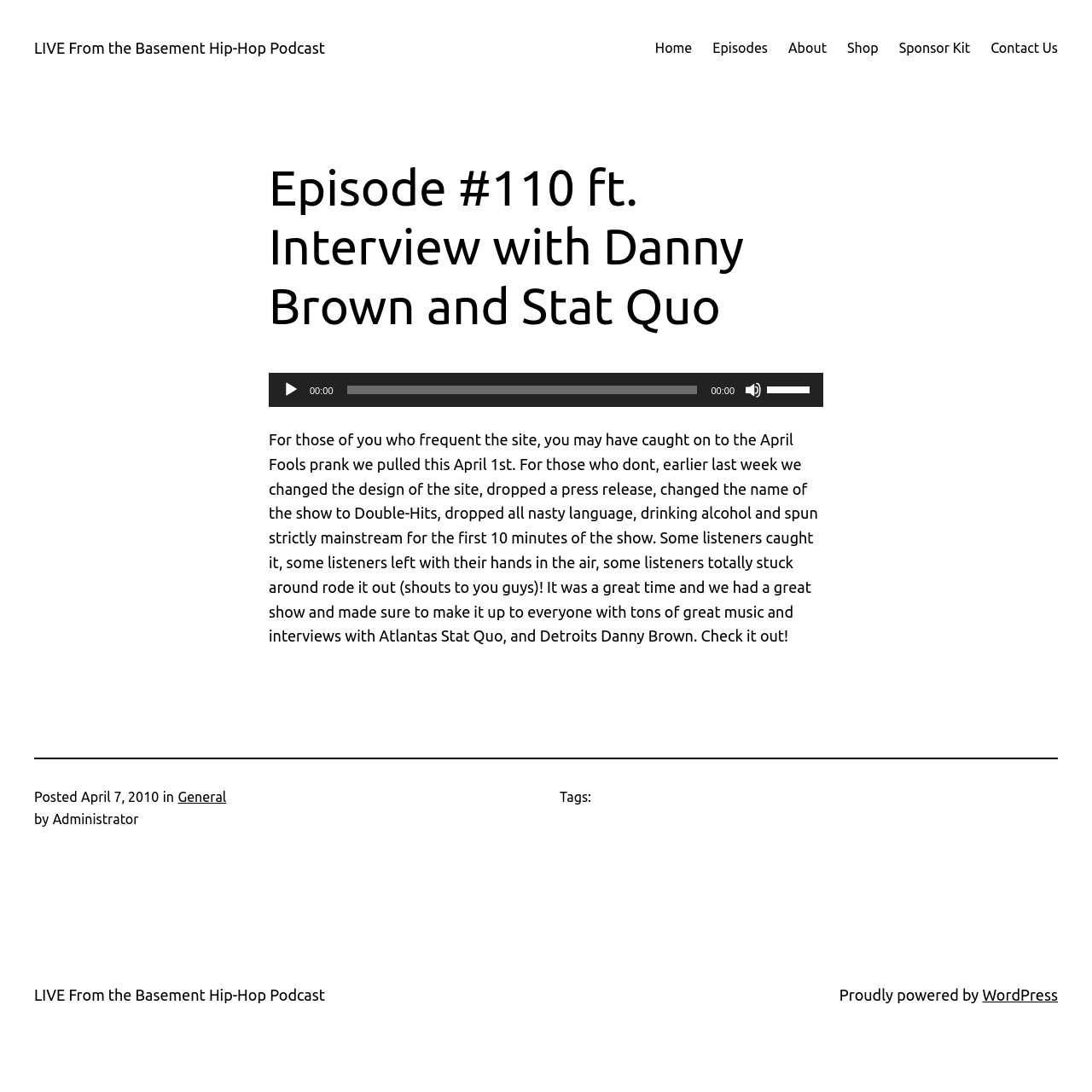Please find and report the bounding box coordinates of the element to click in order to perform the following action: "View the article by Doaa El-Bey". The coordinates should be expressed as four float numbers between 0 and 1, in the format [left, top, right, bottom].

None